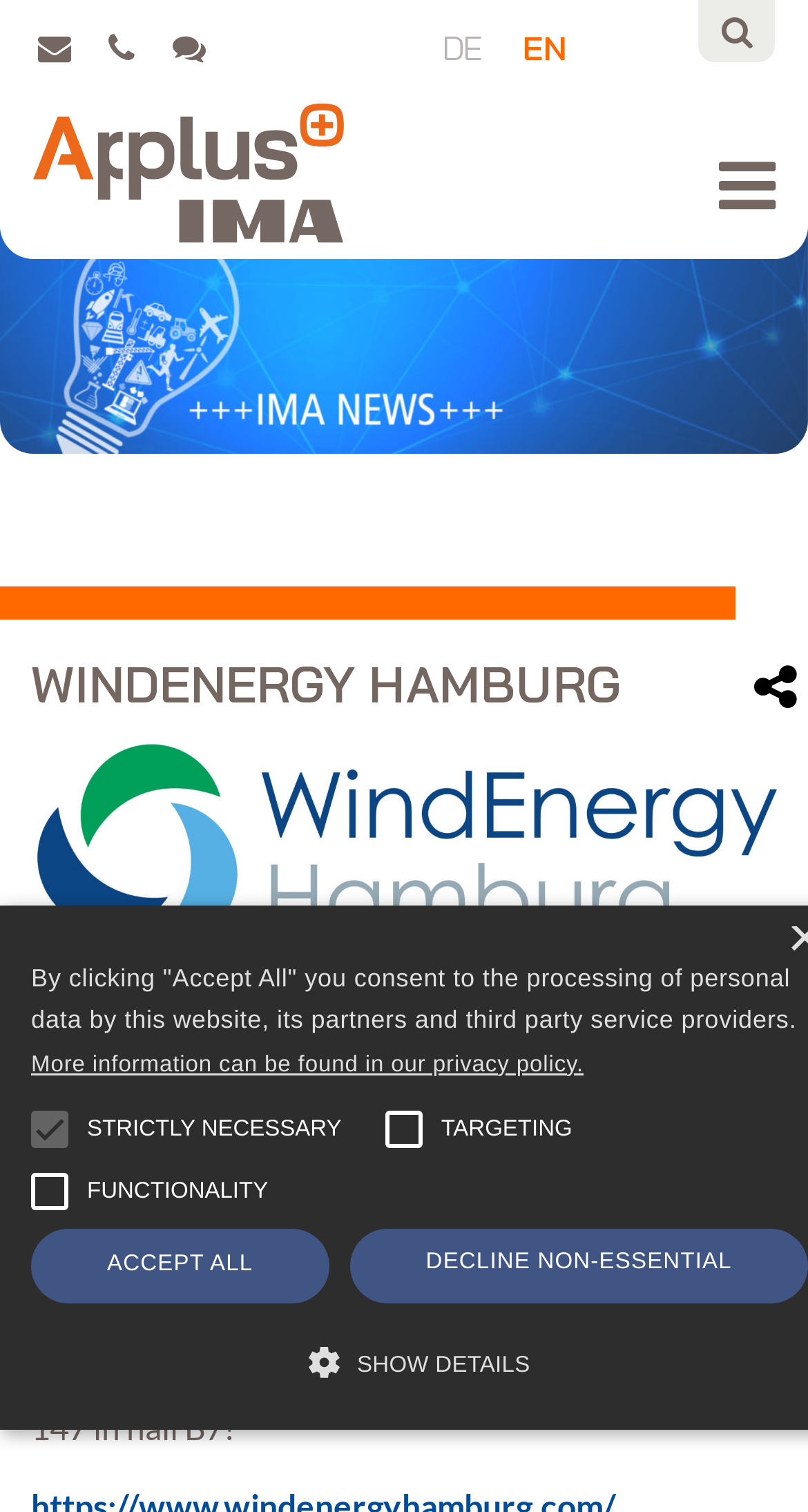What is the purpose of WindEnergy?
Please provide a detailed answer to the question.

The purpose of WindEnergy can be understood from the StaticText element which states that 'WindEnergy moves people, companies and industries. On the one hand, because it represents the entire value chain of wind energy.'.